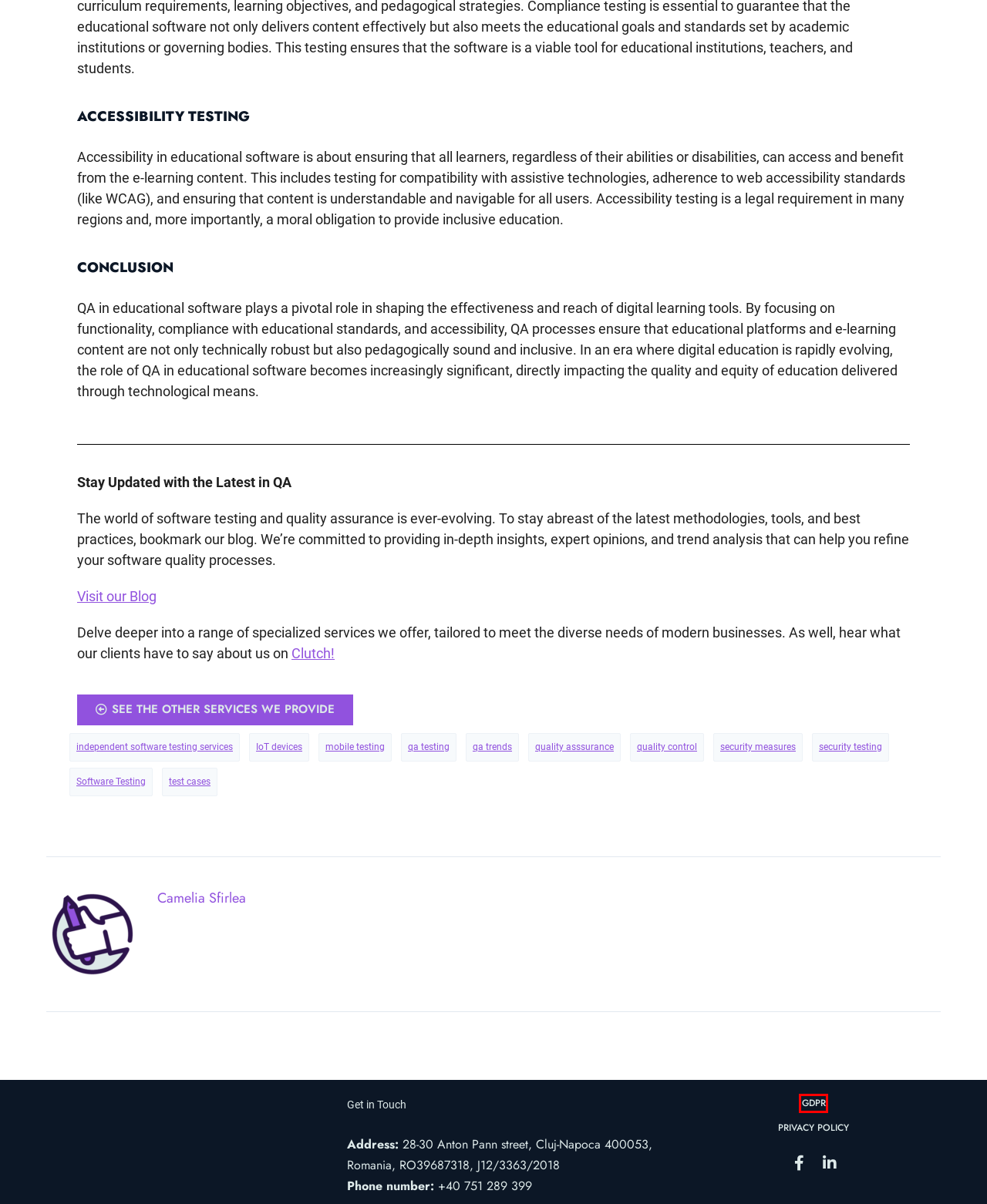You have a screenshot of a webpage where a red bounding box highlights a specific UI element. Identify the description that best matches the resulting webpage after the highlighted element is clicked. The choices are:
A. Software Testing Archives - Better QA
B. Independent Software Testing Services Archives - Better QA
C. Test Cases Archives - Better QA
D. Mobile Testing Archives - Better QA
E. Security Measures Archives - Better QA
F. GDPR - Better QA
G. IoT Devices Archives - Better QA
H. BetterQA Reviews | 46 Client Reviews | Clutch.co

F